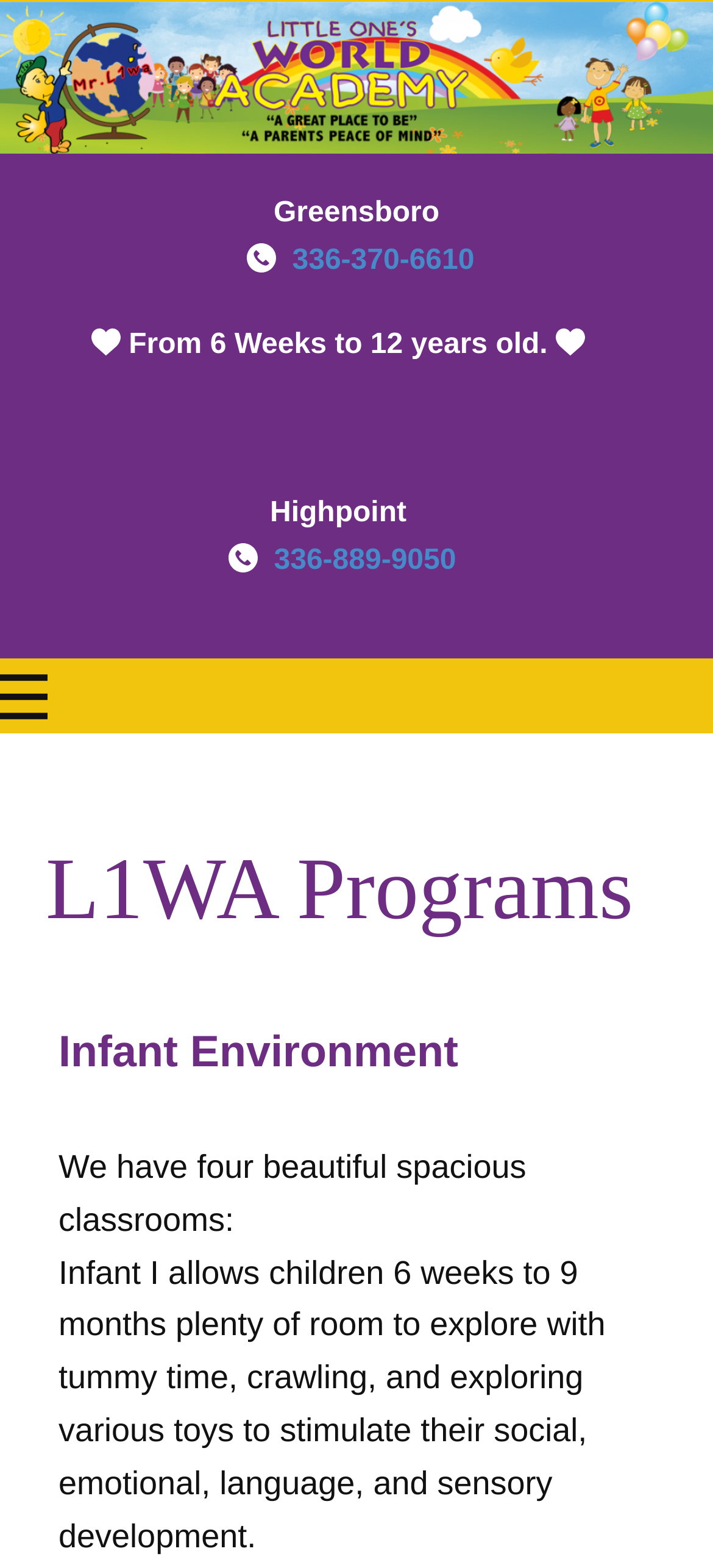What is the focus of Infant I development?
Refer to the image and provide a one-word or short phrase answer.

social, emotional, language, sensory